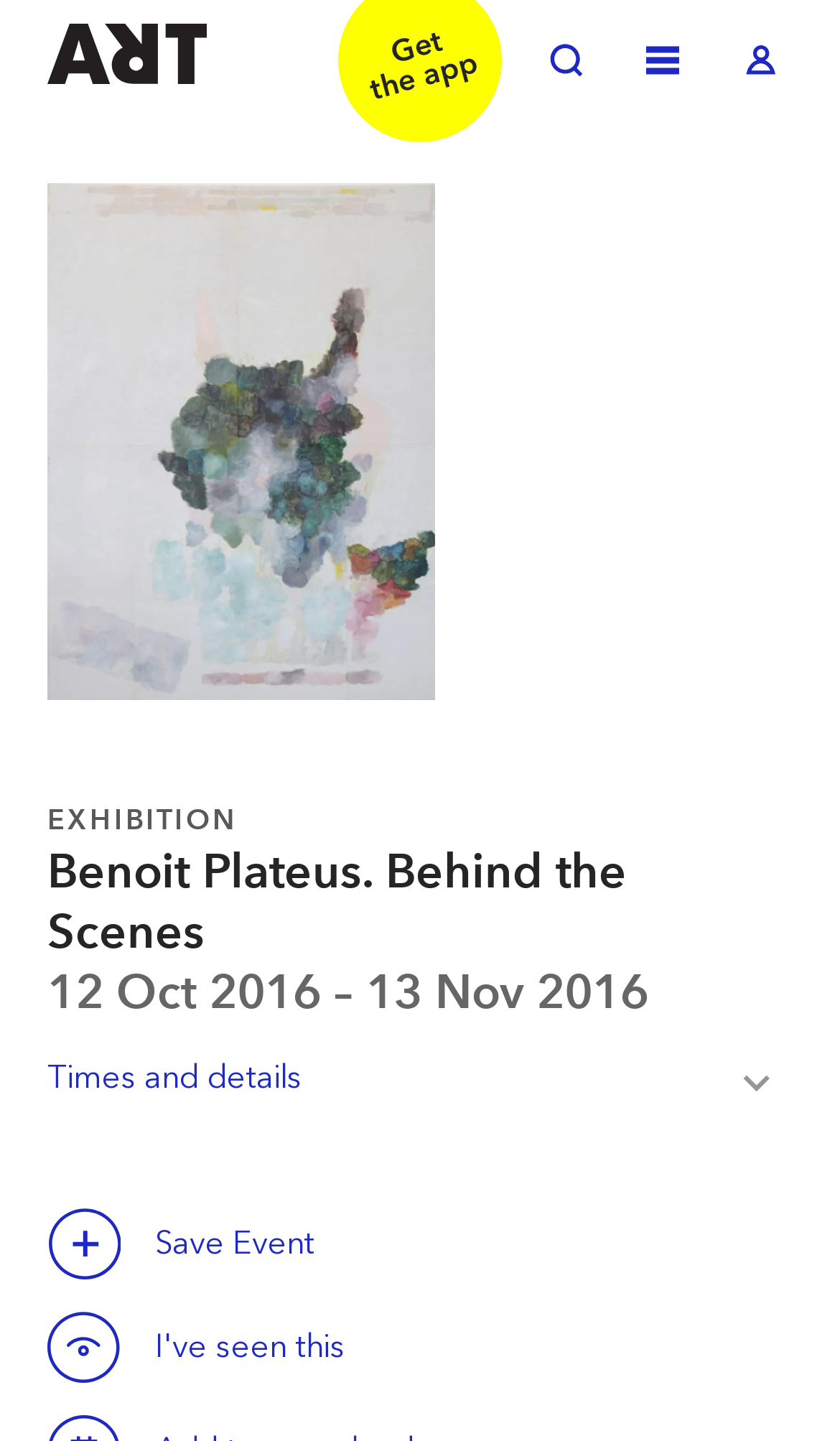Identify the webpage's primary heading and generate its text.

Benoit Plateus. Behind the Scenes